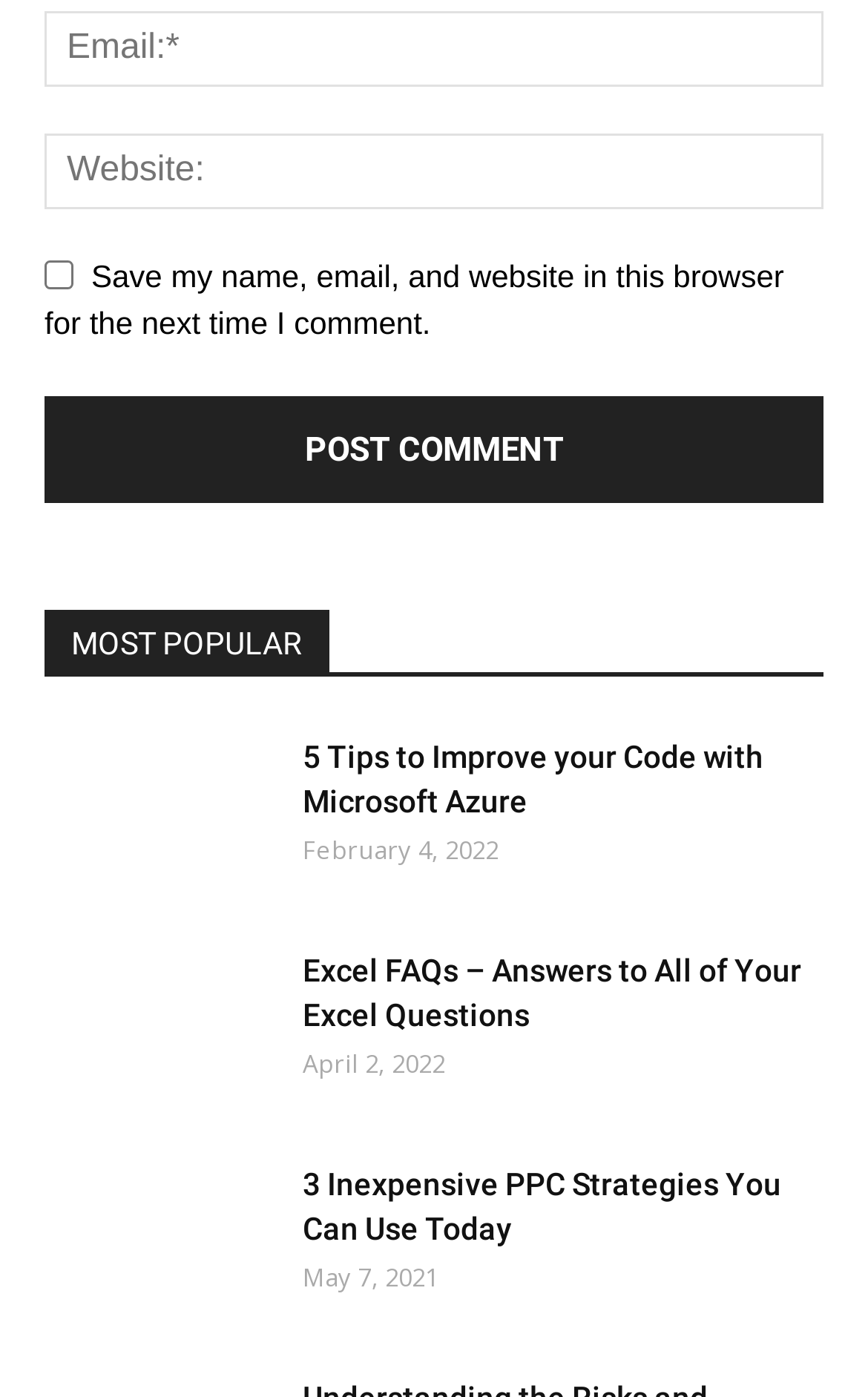Identify the bounding box coordinates of the section that should be clicked to achieve the task described: "Enter email address".

[0.051, 0.008, 0.949, 0.063]